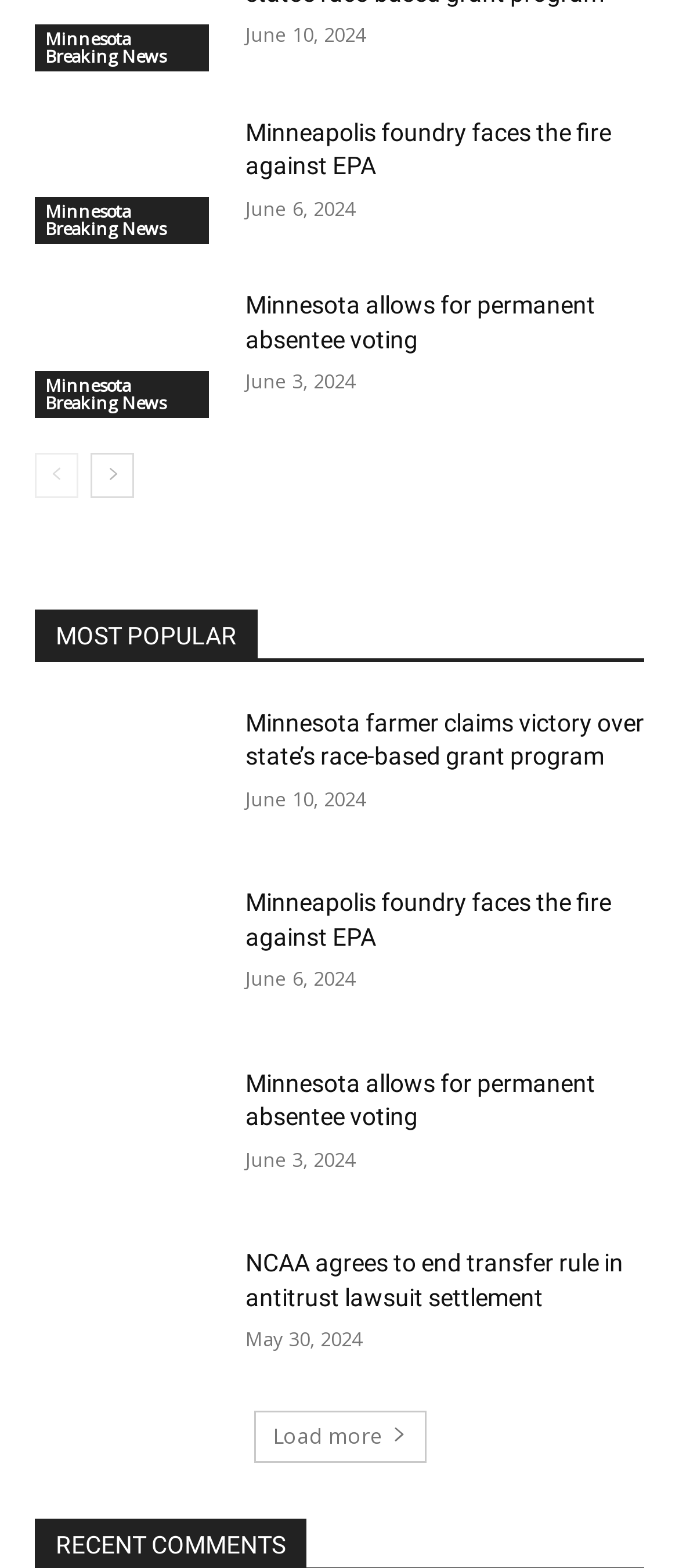Kindly determine the bounding box coordinates for the clickable area to achieve the given instruction: "View the article 'Minneapolis foundry faces the fire against EPA'".

[0.362, 0.074, 0.949, 0.117]